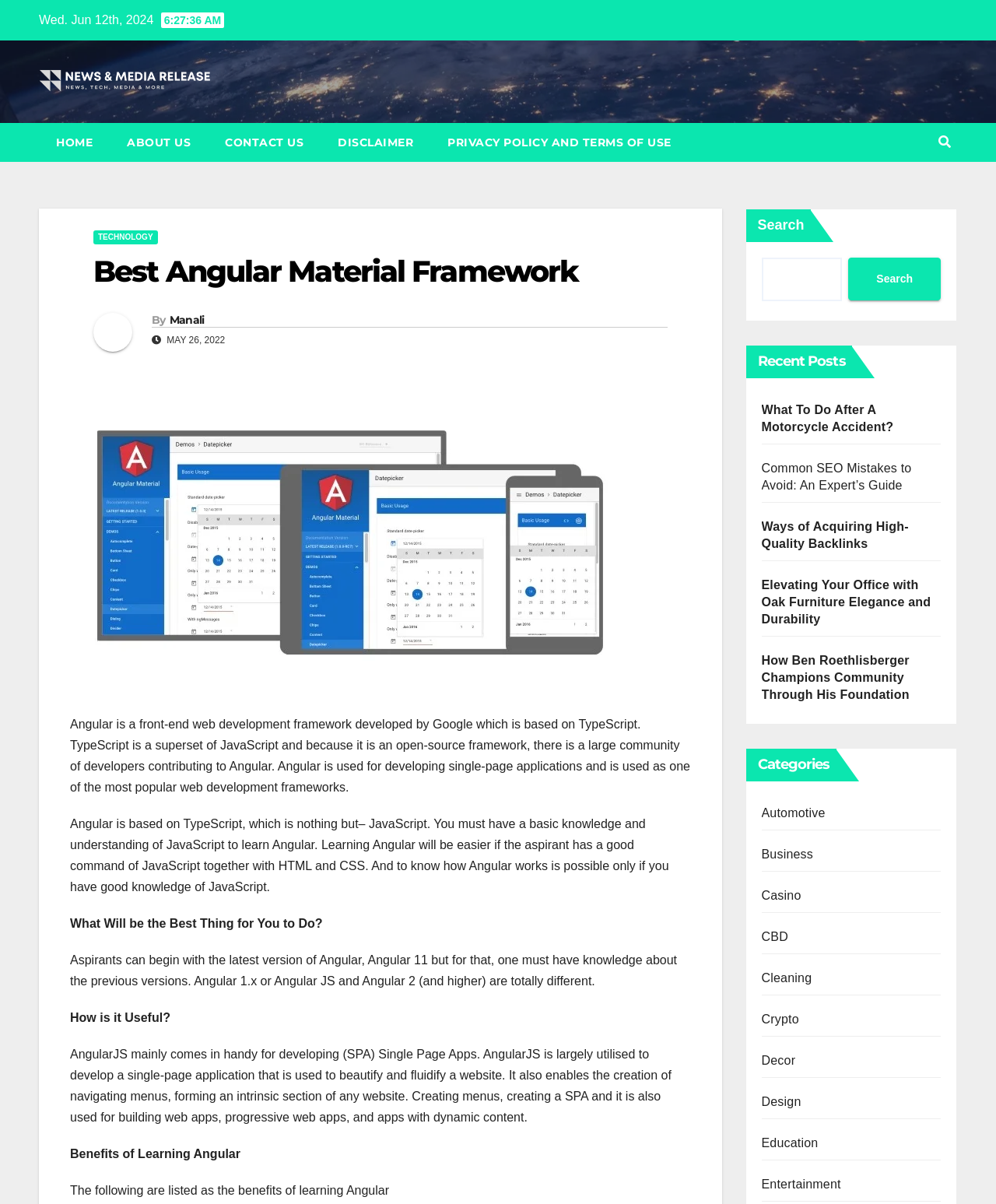What is the search box located?
Please describe in detail the information shown in the image to answer the question.

I found the location of the search box by looking at the top right corner of the webpage, where I saw a search box element with a button and a text input field.